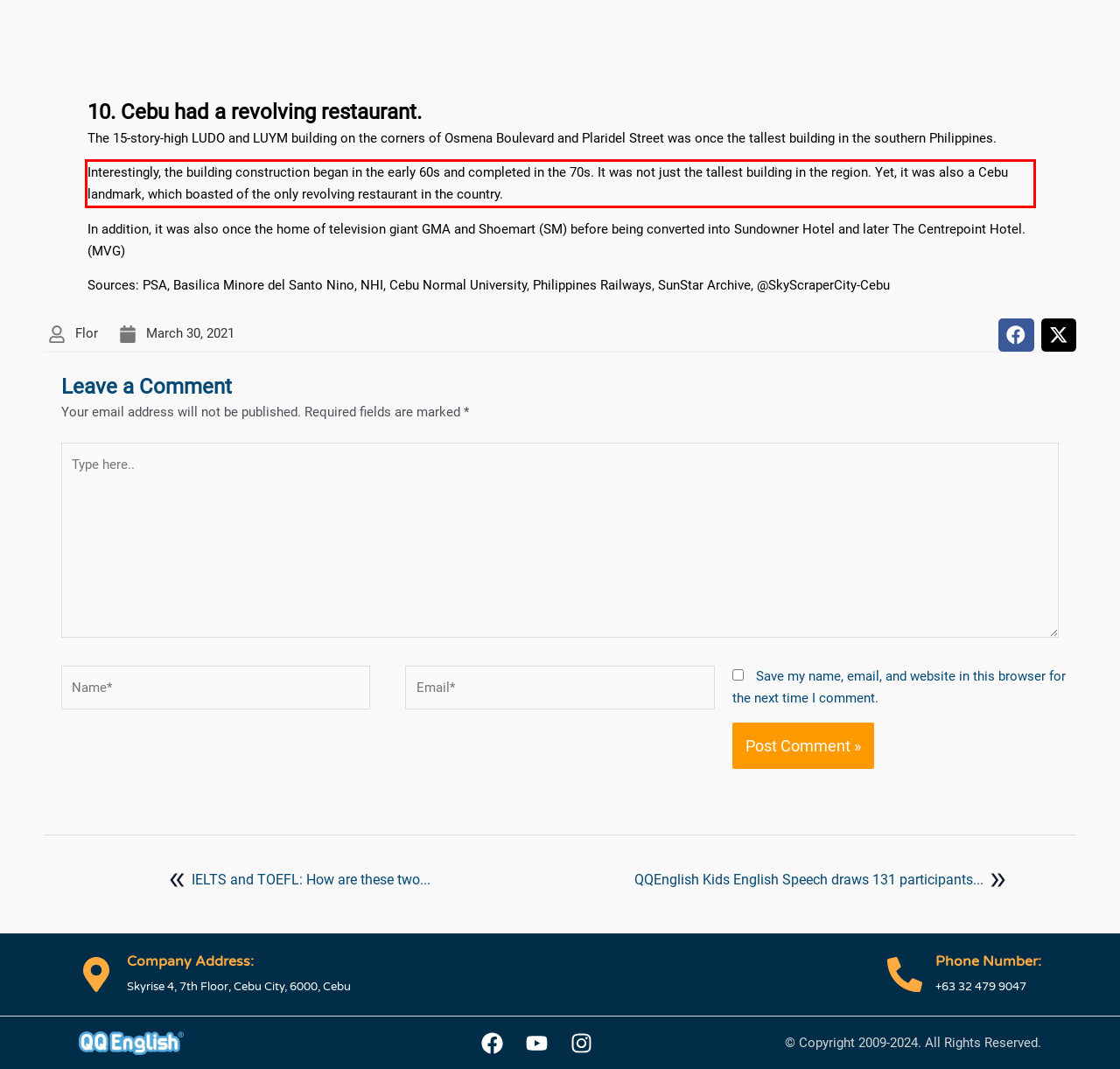Examine the screenshot of the webpage, locate the red bounding box, and generate the text contained within it.

Interestingly, the building construction began in the early 60s and completed in the 70s. It was not just the tallest building in the region. Yet, it was also a Cebu landmark, which boasted of the only revolving restaurant in the country.